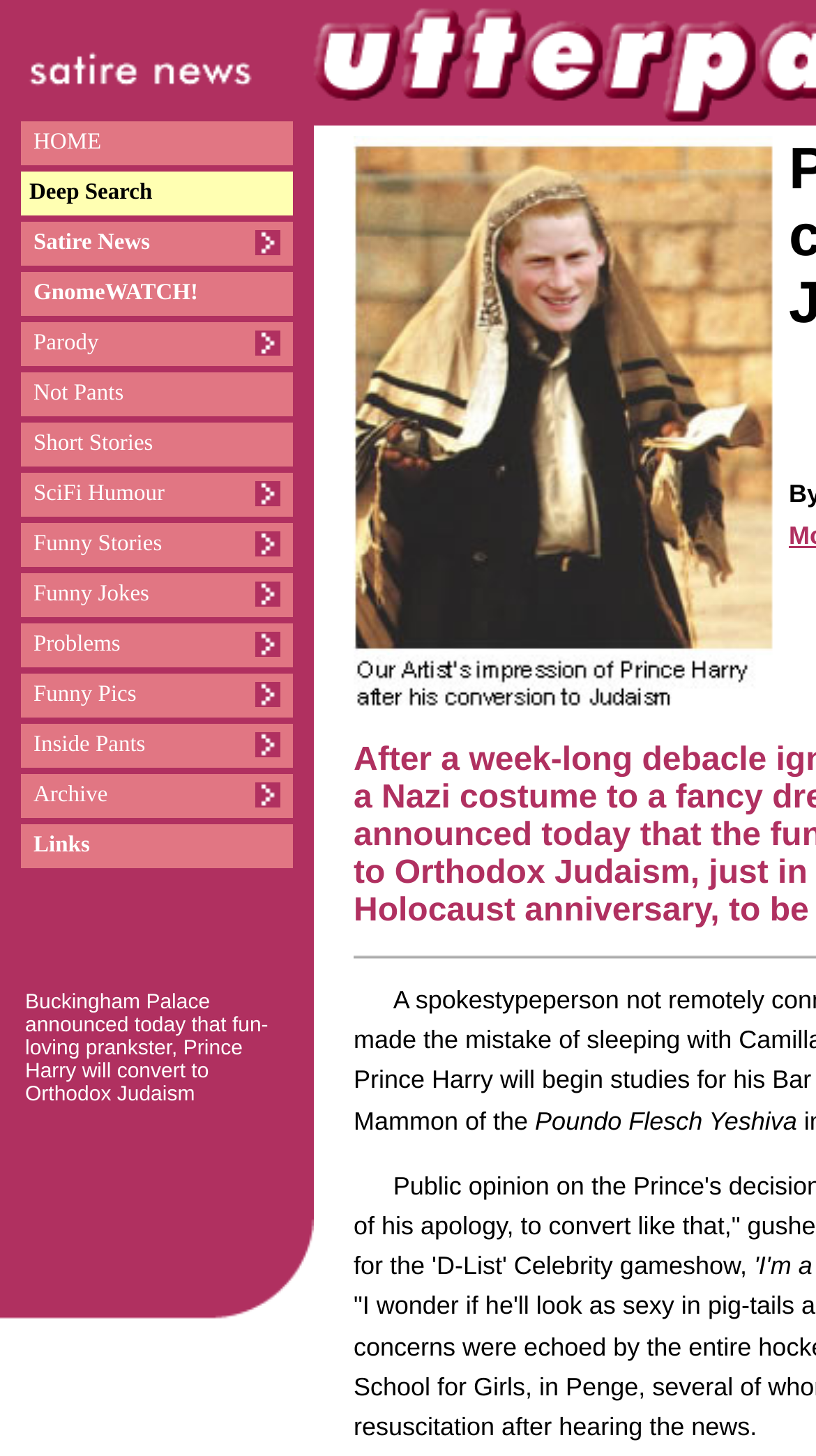Can you show the bounding box coordinates of the region to click on to complete the task described in the instruction: "Go to GnomeWATCH!"?

[0.041, 0.193, 0.243, 0.21]